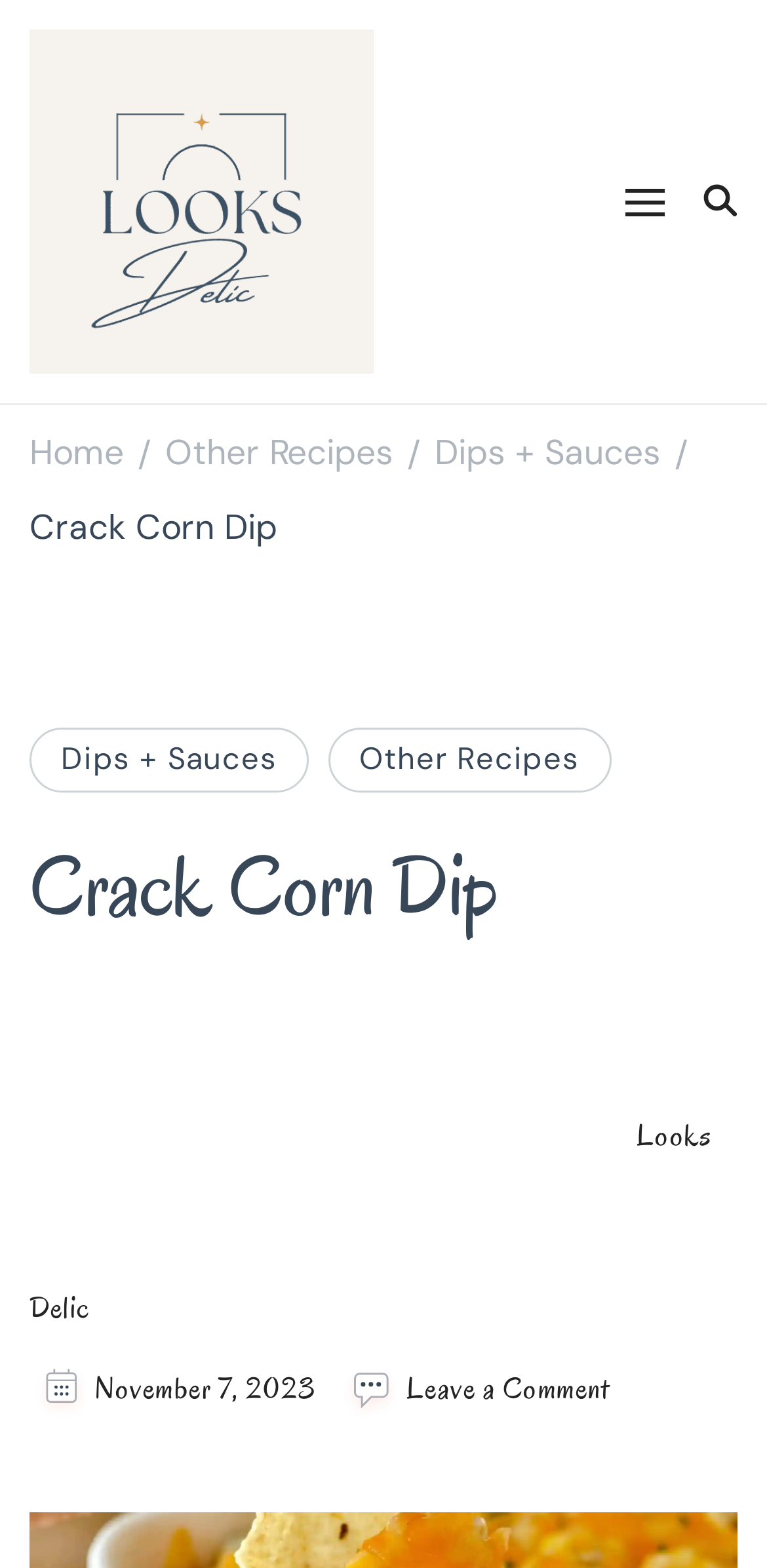How many navigation links are on the top?
Provide a comprehensive and detailed answer to the question.

I counted the number of link elements at the top of the webpage, which are 'Home', 'Other Recipes', 'Dips + Sauces', and 'Crack Corn Dip', totaling 4 navigation links.